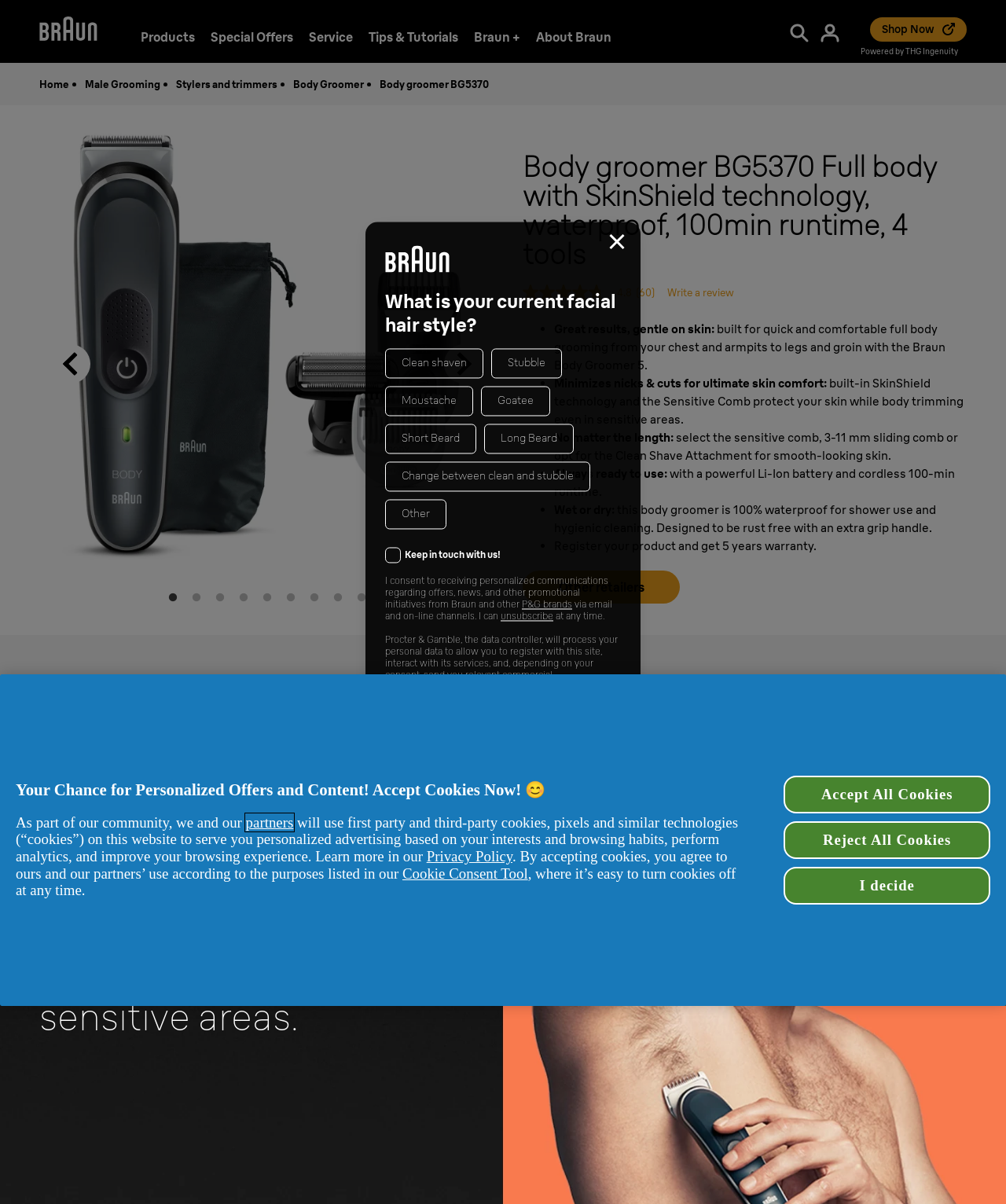What is the brand of the body groomer?
Using the image as a reference, answer the question in detail.

I determined the answer by looking at the top-left corner of the webpage, where the brand name 'Braun' is displayed as a link.